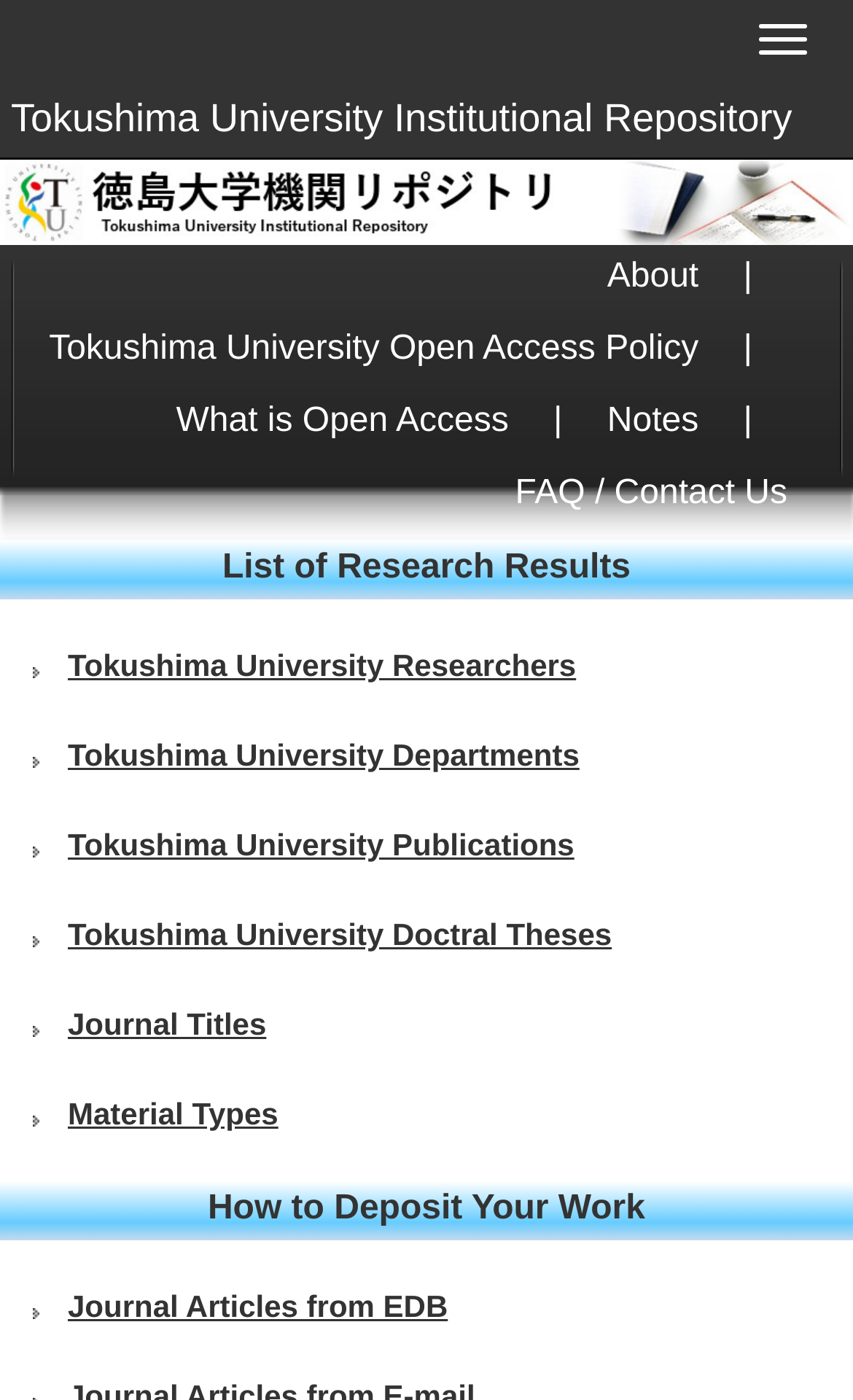Could you specify the bounding box coordinates for the clickable section to complete the following instruction: "Go to About page"?

[0.712, 0.181, 0.819, 0.233]